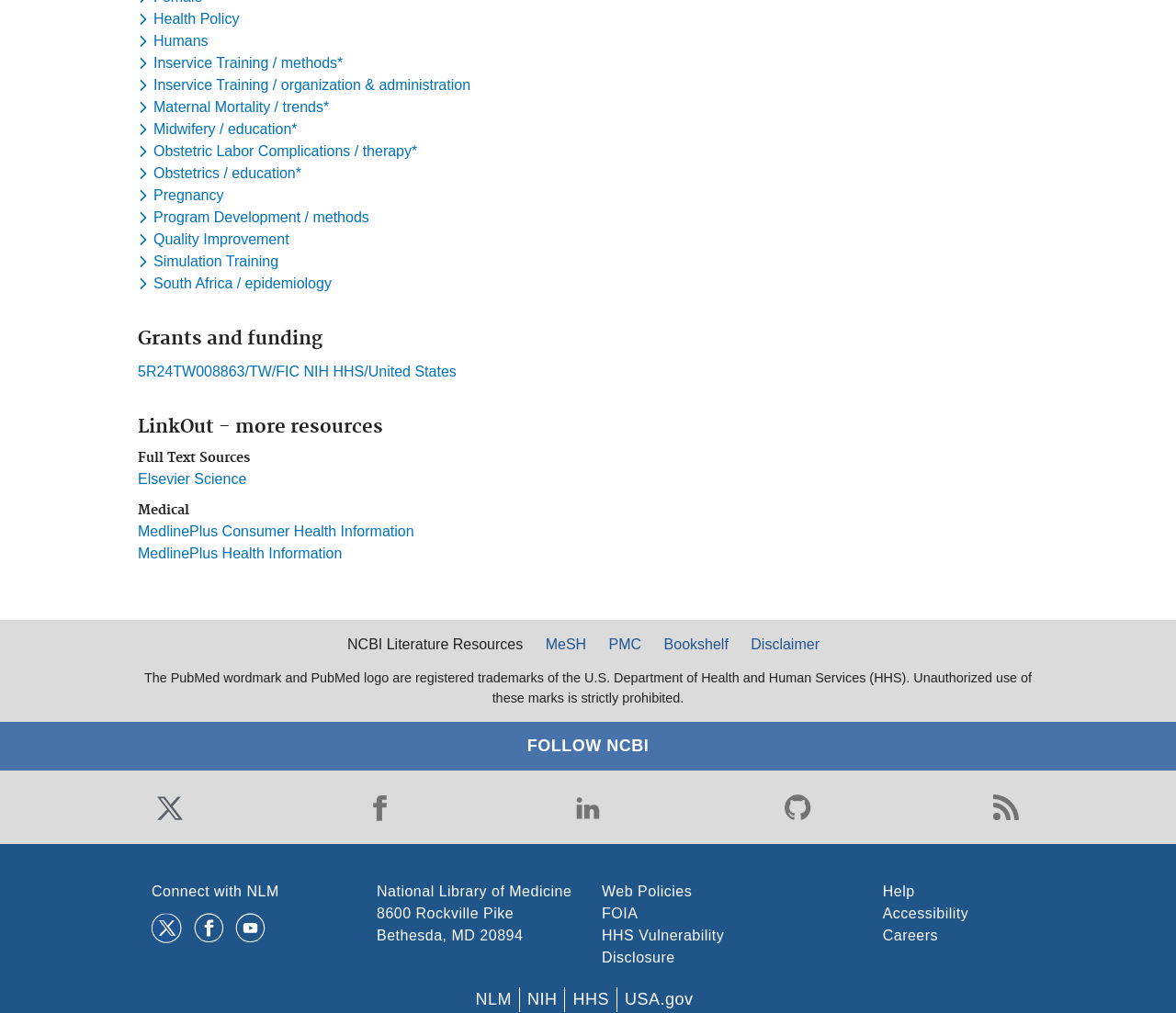Locate the UI element that matches the description HHS Vulnerability Disclosure in the webpage screenshot. Return the bounding box coordinates in the format (top-left x, top-left y, bottom-right x, bottom-right y), with values ranging from 0 to 1.

[0.512, 0.916, 0.616, 0.953]